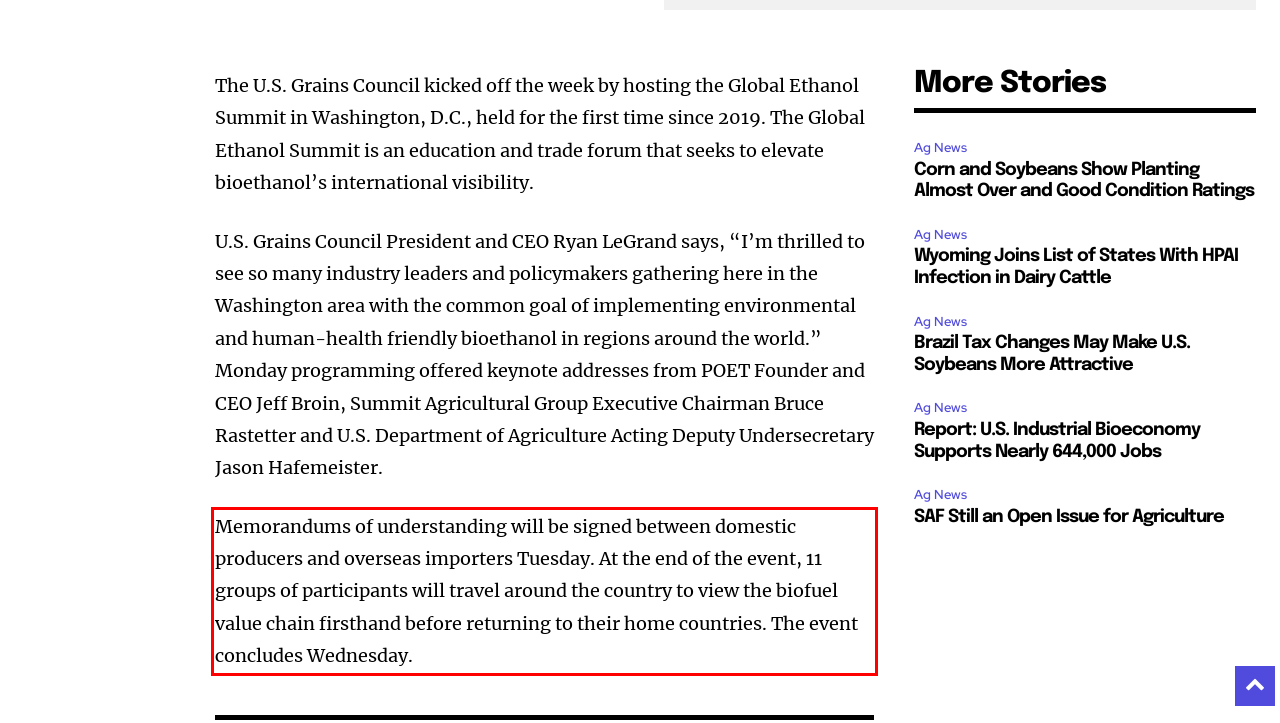Given a screenshot of a webpage with a red bounding box, please identify and retrieve the text inside the red rectangle.

Memorandums of understanding will be signed between domestic producers and overseas importers Tuesday. At the end of the event, 11 groups of participants will travel around the country to view the biofuel value chain firsthand before returning to their home countries. The event concludes Wednesday.